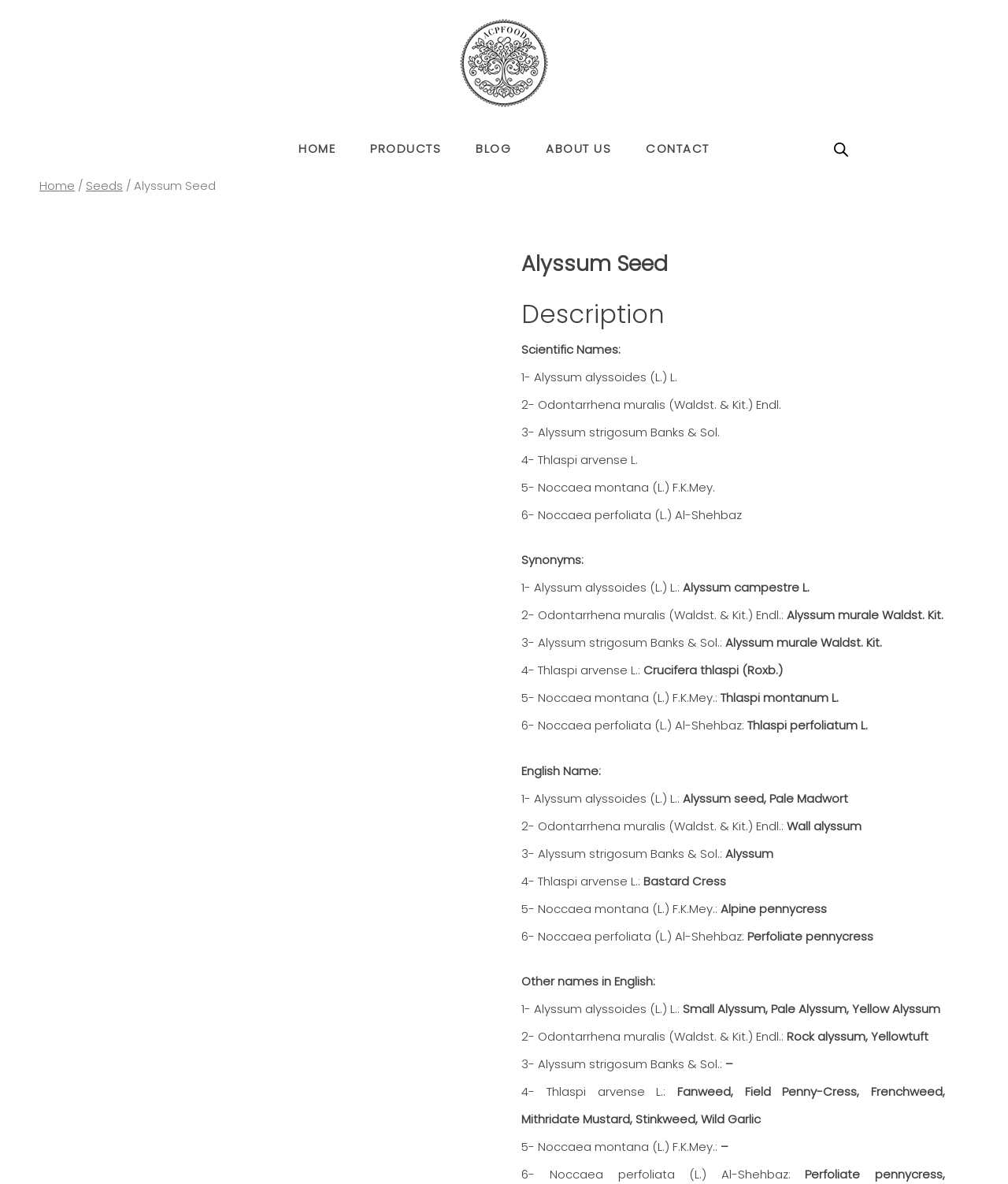How many social media platforms are available for sharing?
Using the image as a reference, answer the question in detail.

There are five social media platforms available for sharing, which are Facebook, Twitter, LinkedIn, Pinterest, and Gmail, indicated by the icons at the bottom of the webpage.